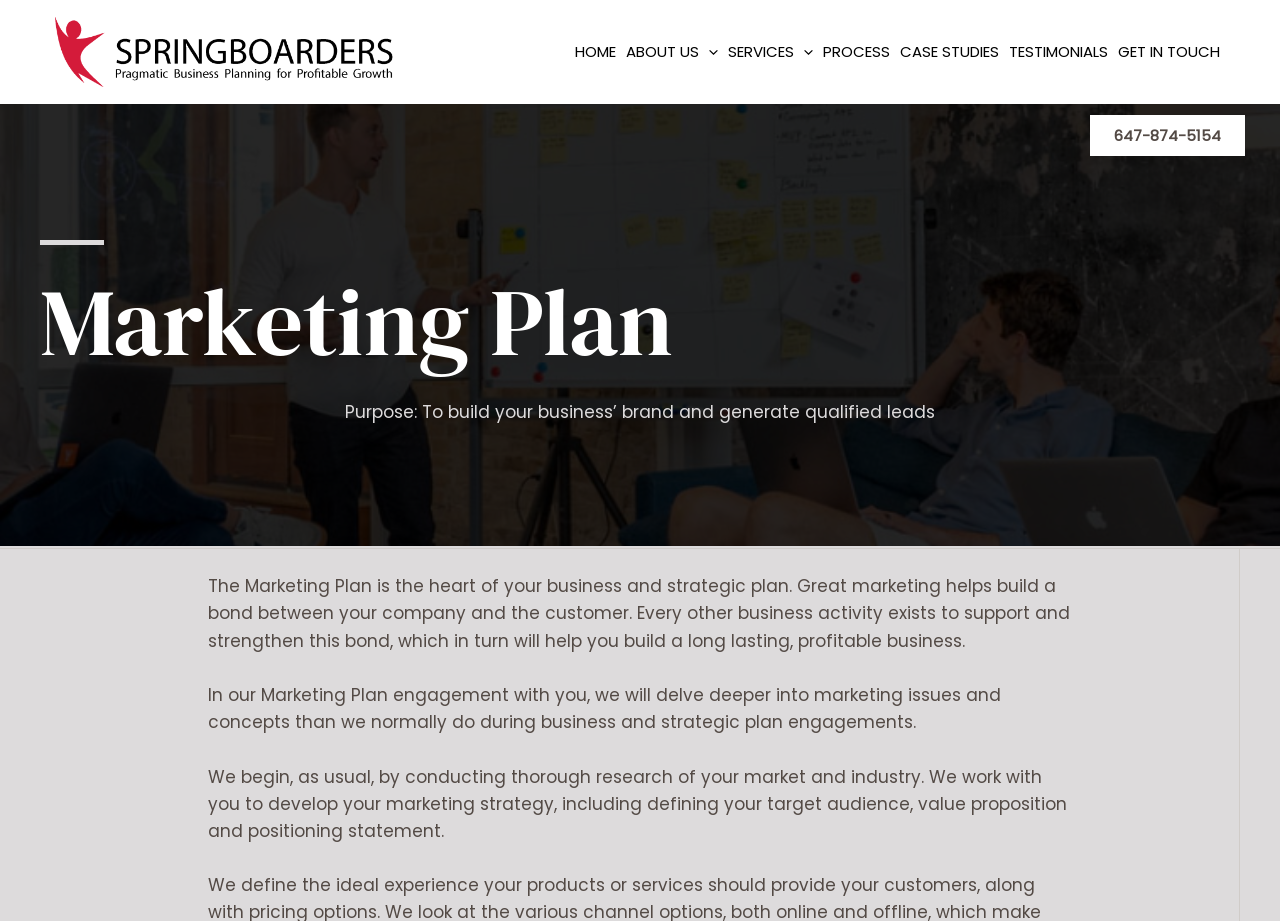Select the bounding box coordinates of the element I need to click to carry out the following instruction: "Toggle the ABOUT US menu".

[0.485, 0.04, 0.565, 0.073]